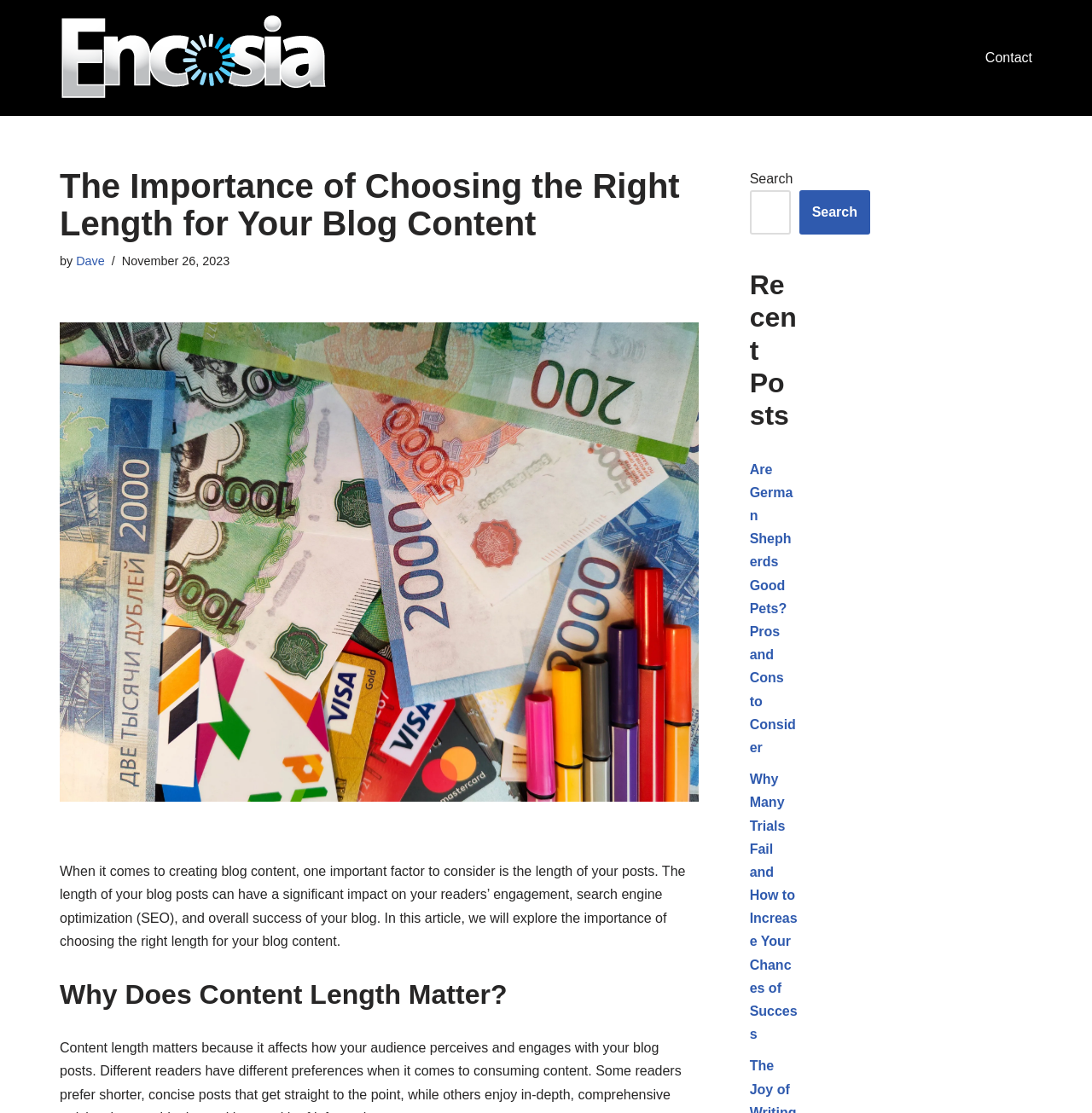Determine the bounding box coordinates for the clickable element required to fulfill the instruction: "Check the post 'Are German Shepherds Good Pets? Pros and Cons to Consider'". Provide the coordinates as four float numbers between 0 and 1, i.e., [left, top, right, bottom].

[0.686, 0.415, 0.729, 0.678]